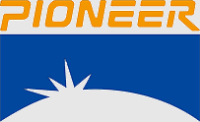What does the white arc symbolize?
Please give a well-detailed answer to the question.

The caption explains that the stylized graphic in the logo includes a white arc, which symbolizes innovation and forward-thinking, highlighting the company's commitment to delivering advanced technology solutions.